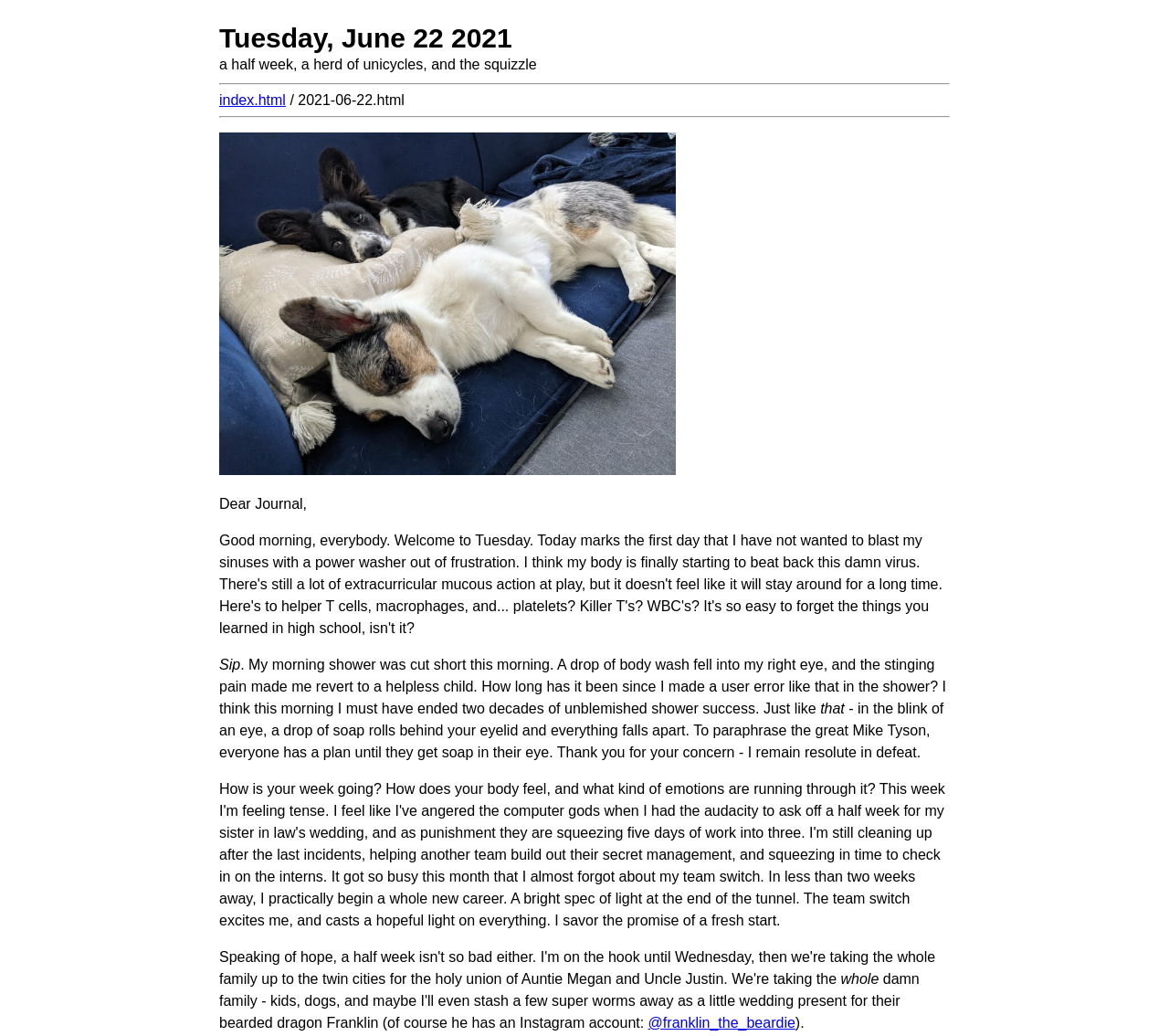Generate the text of the webpage's primary heading.

Tuesday, June 22 2021